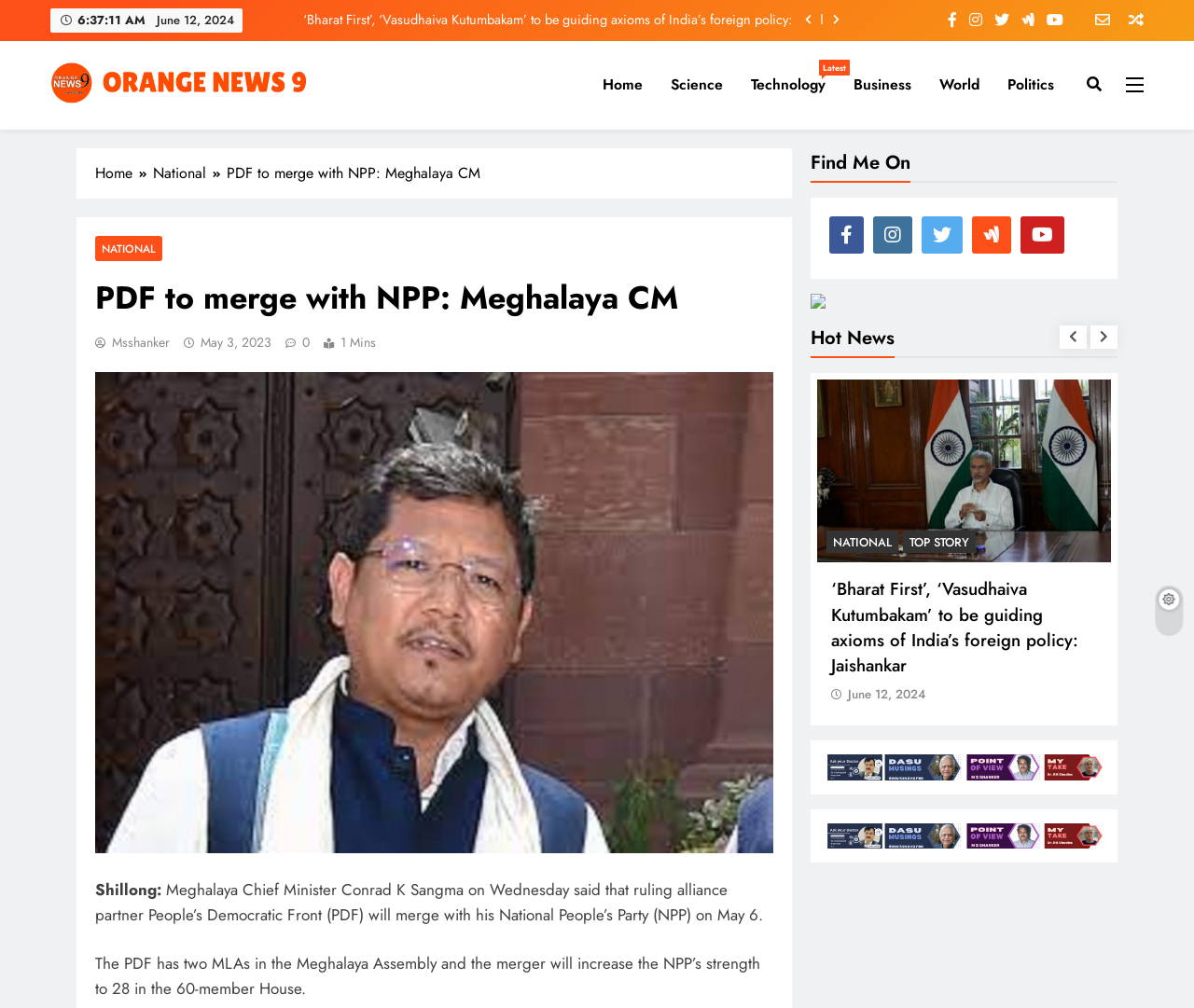Determine the bounding box coordinates of the element's region needed to click to follow the instruction: "View product details". Provide these coordinates as four float numbers between 0 and 1, formatted as [left, top, right, bottom].

None